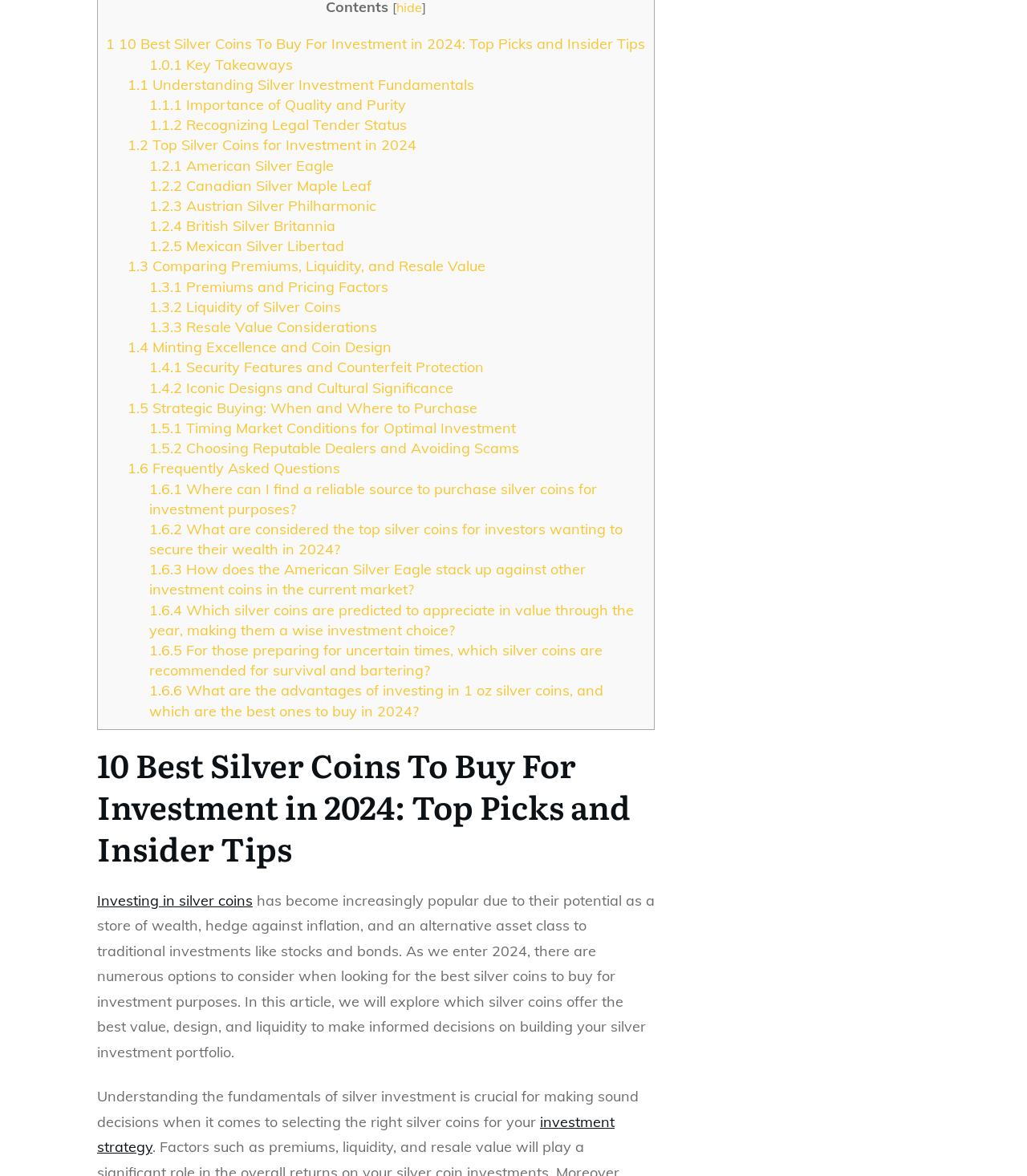Use a single word or phrase to respond to the question:
What is the purpose of investing in silver coins?

Store of wealth, hedge against inflation